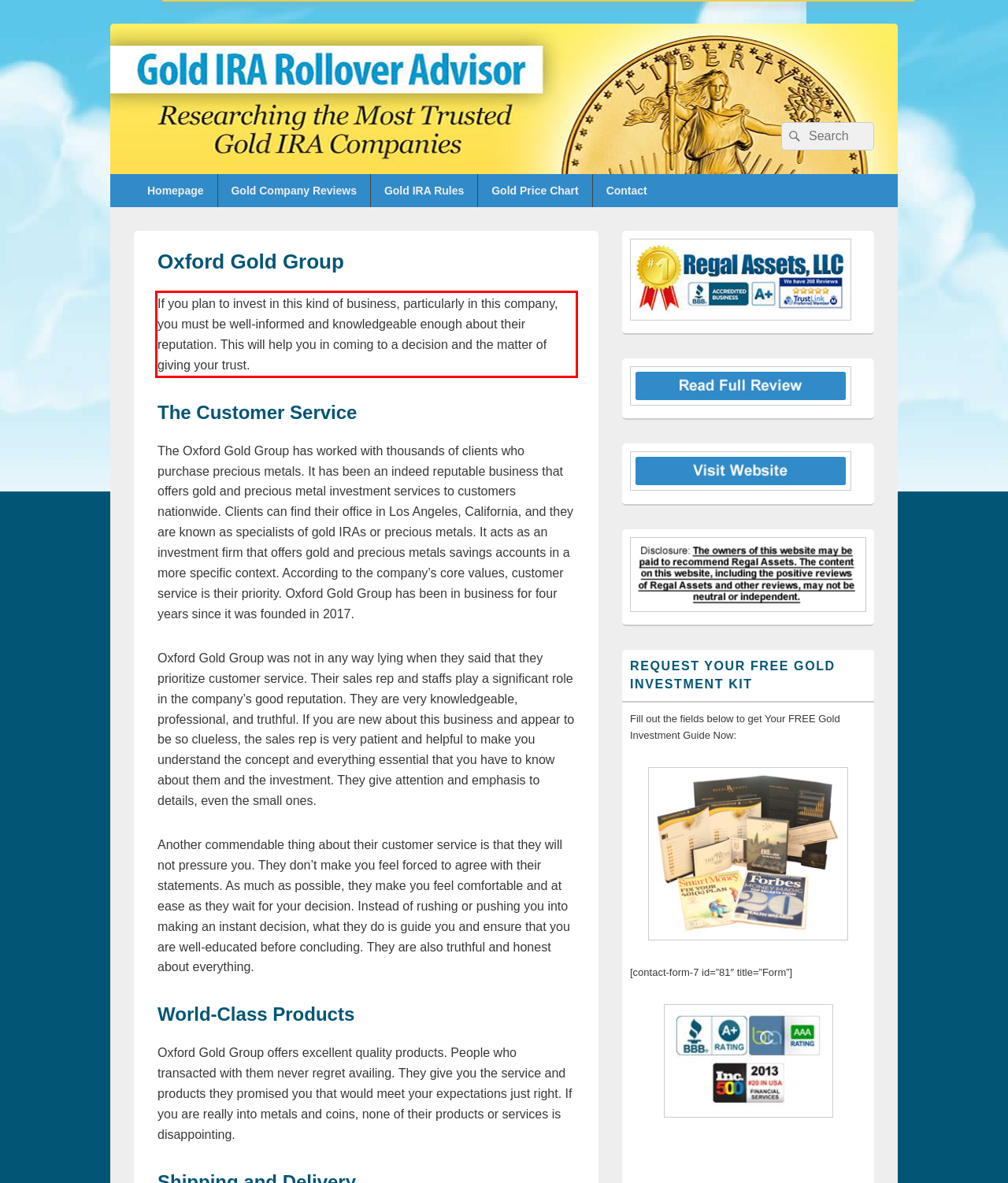Analyze the screenshot of the webpage that features a red bounding box and recognize the text content enclosed within this red bounding box.

If you plan to invest in this kind of business, particularly in this company, you must be well-informed and knowledgeable enough about their reputation. This will help you in coming to a decision and the matter of giving your trust.